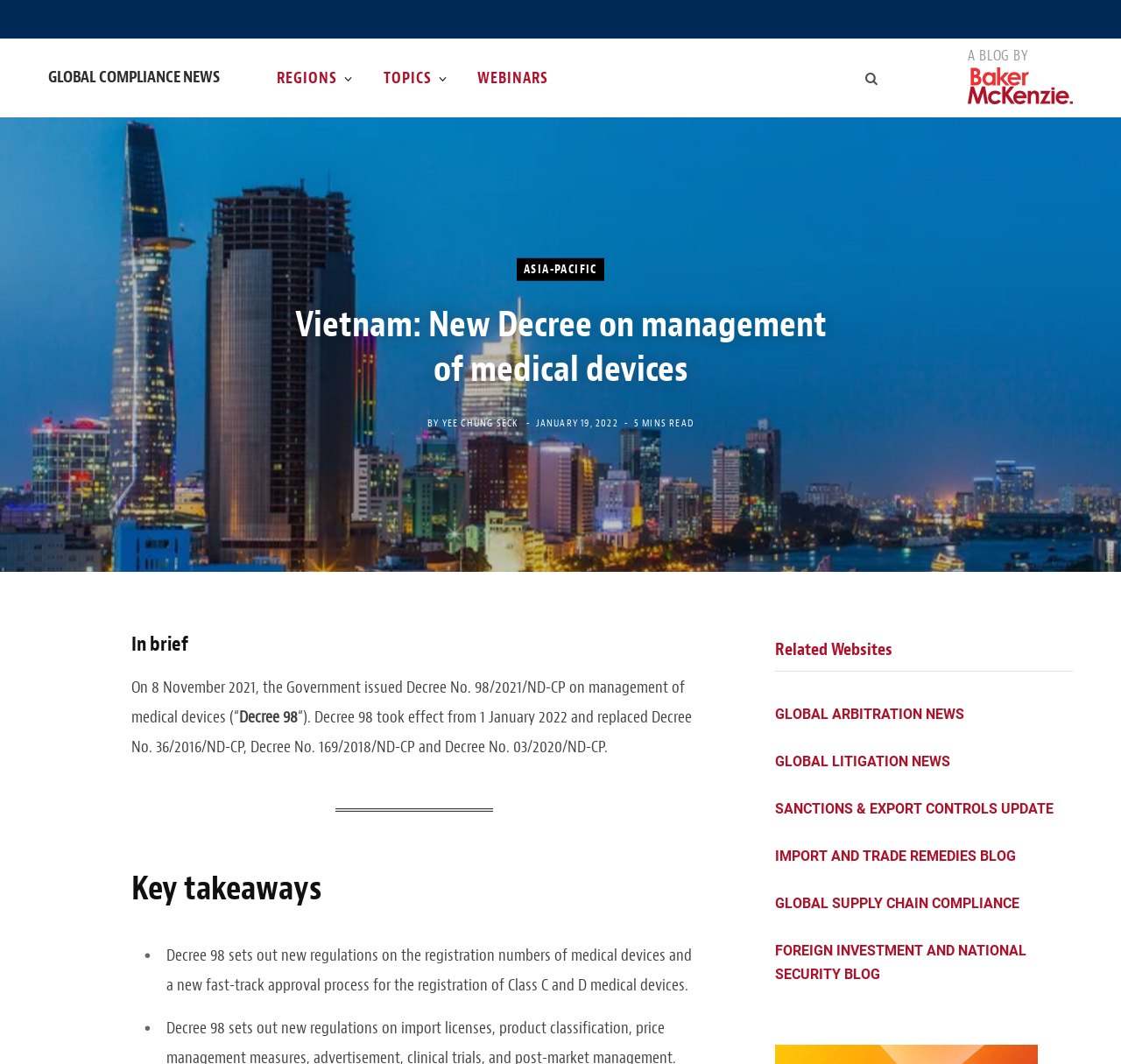Determine the bounding box coordinates of the element's region needed to click to follow the instruction: "Explore the ASIA-PACIFIC region". Provide these coordinates as four float numbers between 0 and 1, formatted as [left, top, right, bottom].

[0.461, 0.243, 0.539, 0.264]